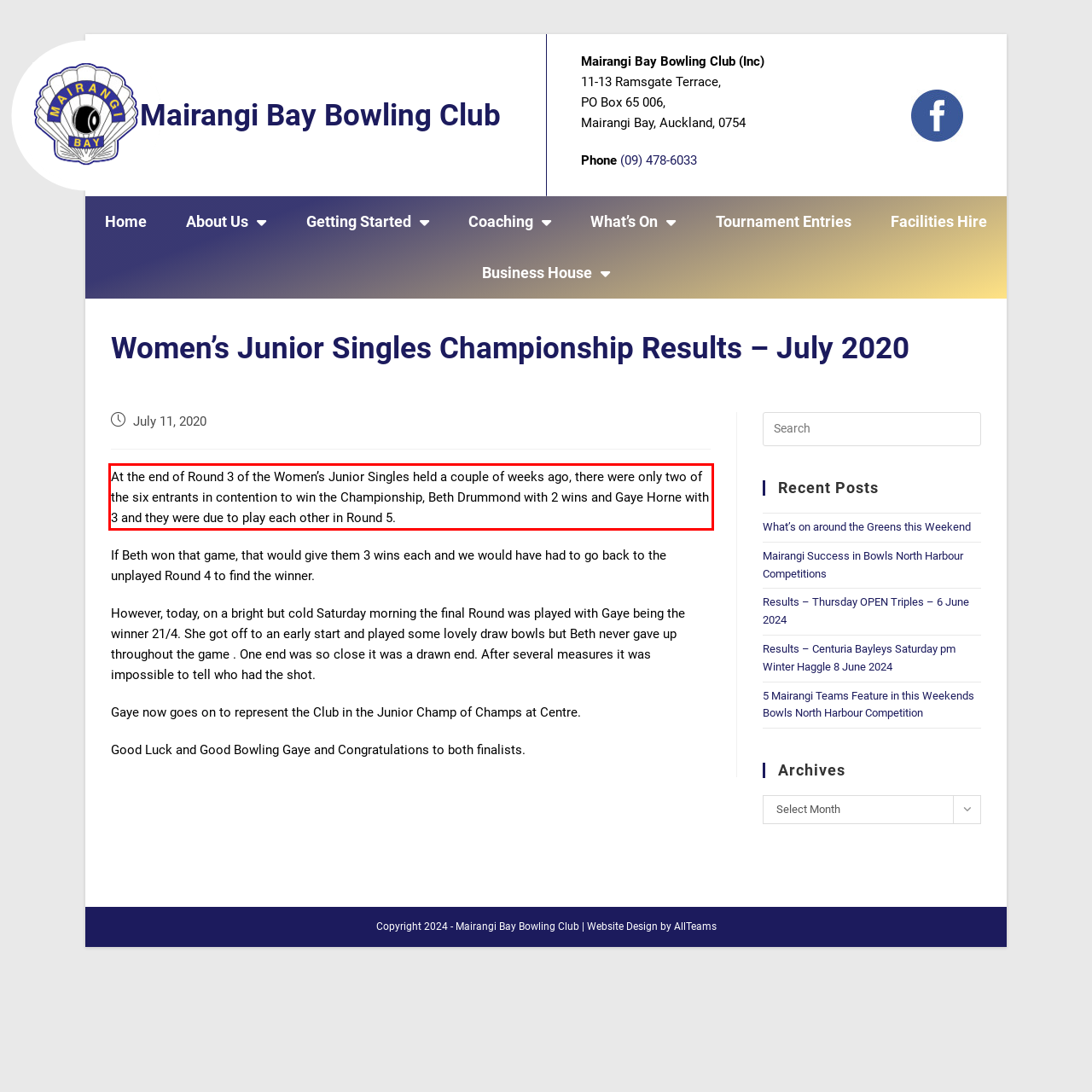There is a UI element on the webpage screenshot marked by a red bounding box. Extract and generate the text content from within this red box.

At the end of Round 3 of the Women’s Junior Singles held a couple of weeks ago, there were only two of the six entrants in contention to win the Championship, Beth Drummond with 2 wins and Gaye Horne with 3 and they were due to play each other in Round 5.